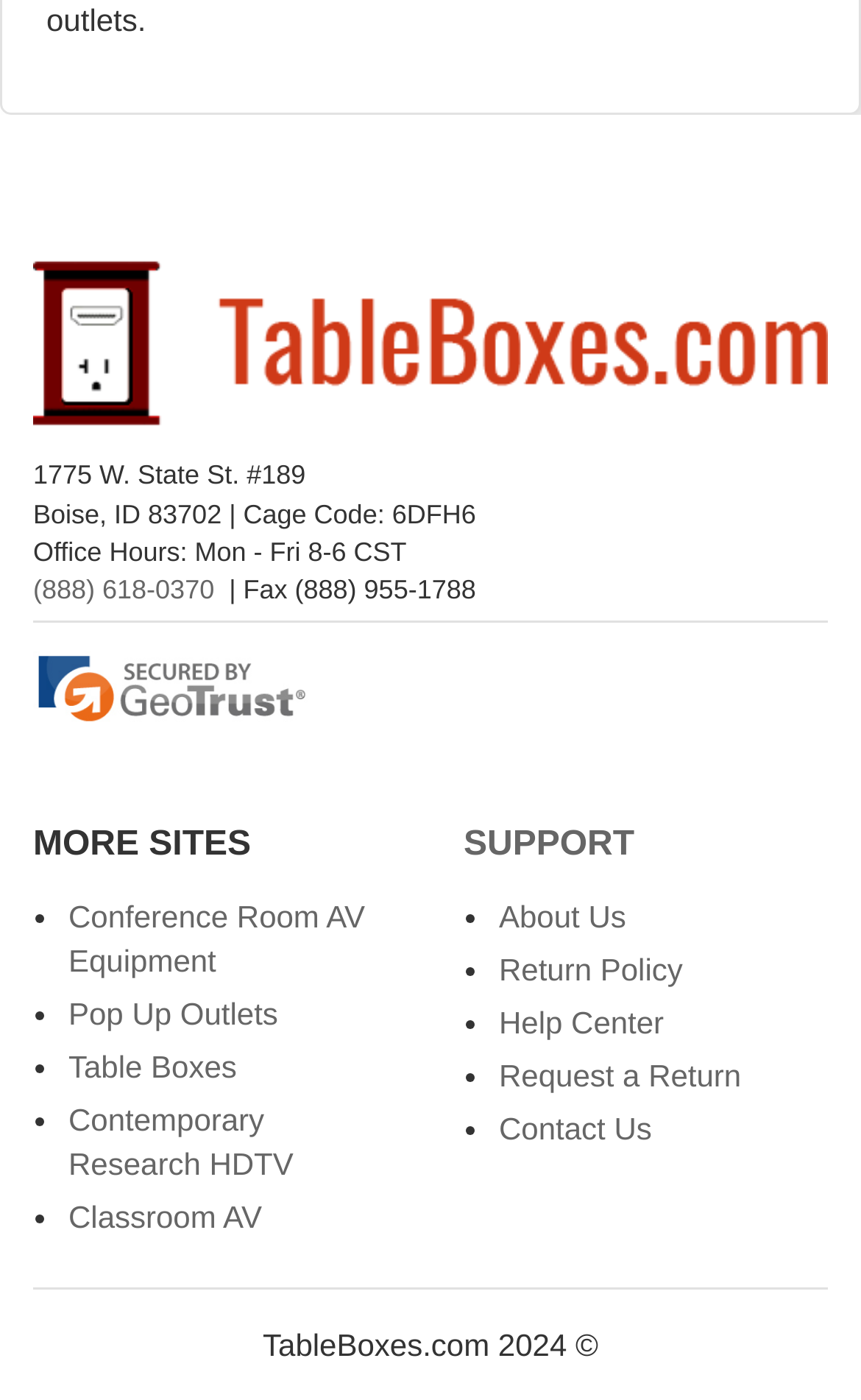Locate the bounding box of the UI element described by: "Pop Up Outlets" in the given webpage screenshot.

[0.079, 0.711, 0.323, 0.736]